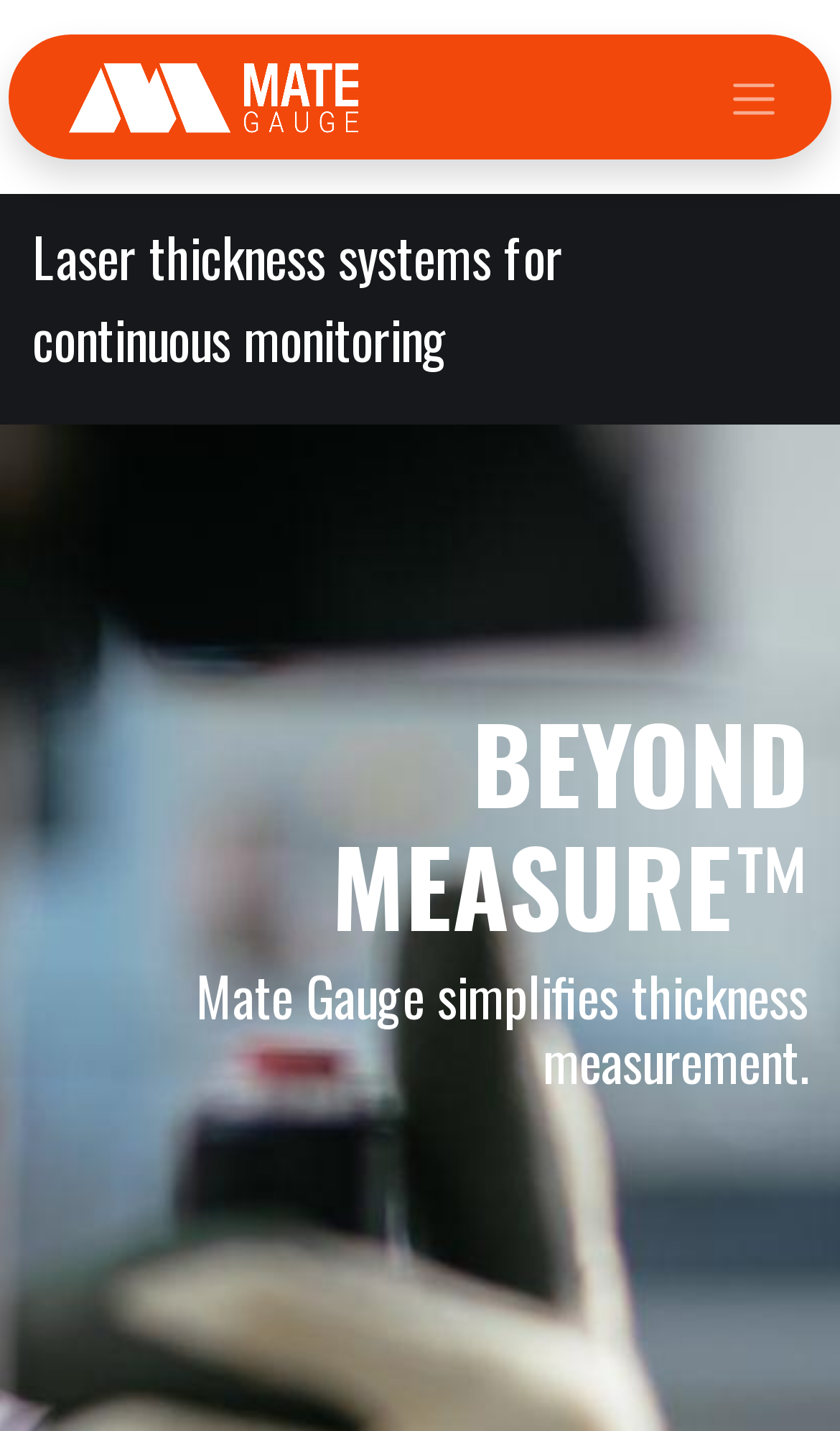Please give a succinct answer to the question in one word or phrase:
How many headings are on the page?

3